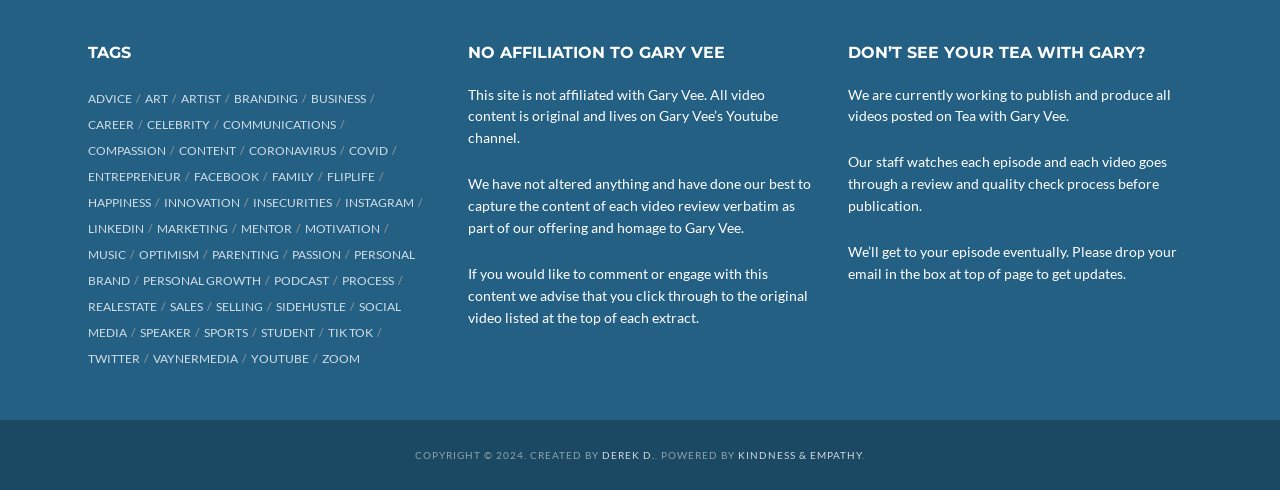Is there a category related to social media?
Answer with a single word or phrase by referring to the visual content.

yes